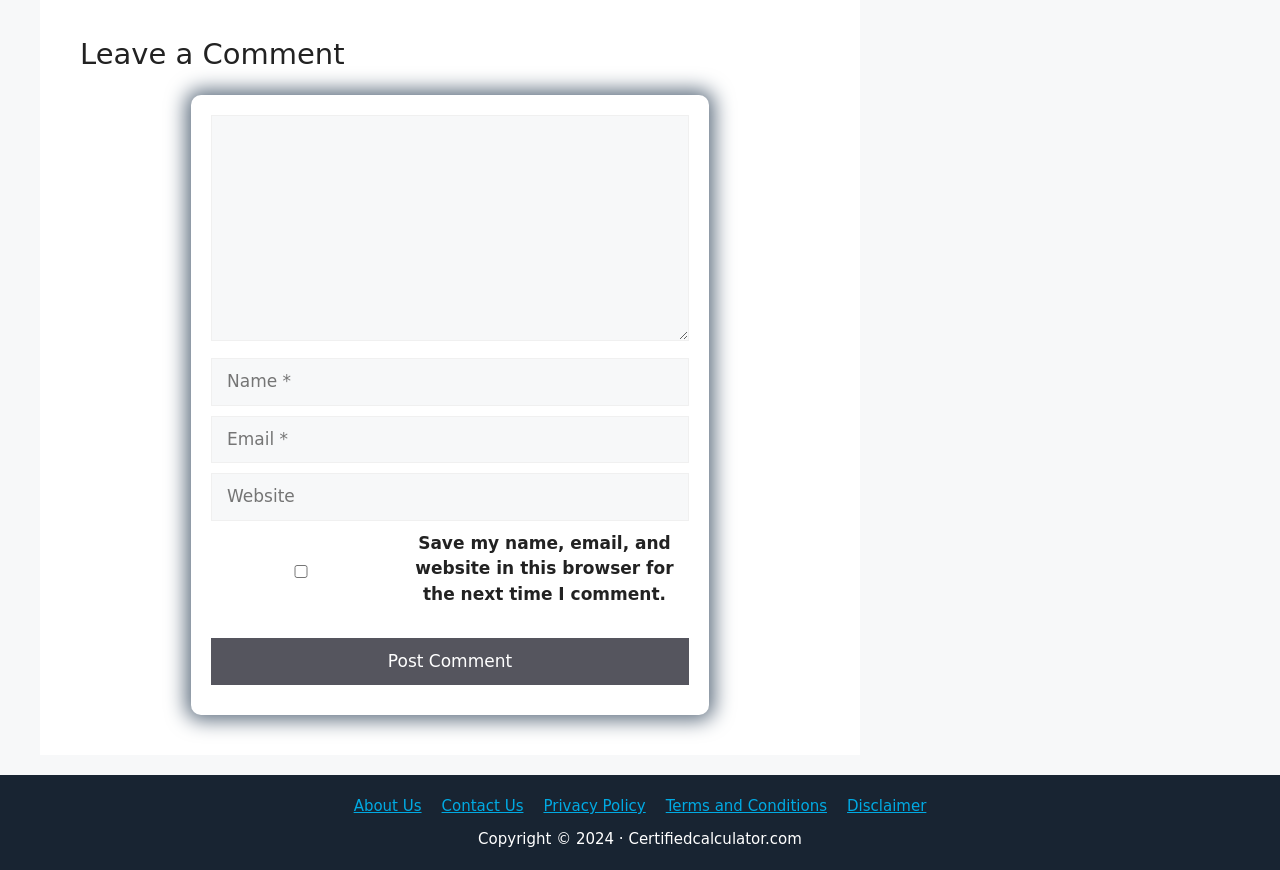How many links are present in the footer?
Based on the image, answer the question with as much detail as possible.

The footer section of the webpage contains five links: 'About Us', 'Contact Us', 'Privacy Policy', 'Terms and Conditions', and 'Disclaimer'. These links are likely to provide additional information about the website and its policies.